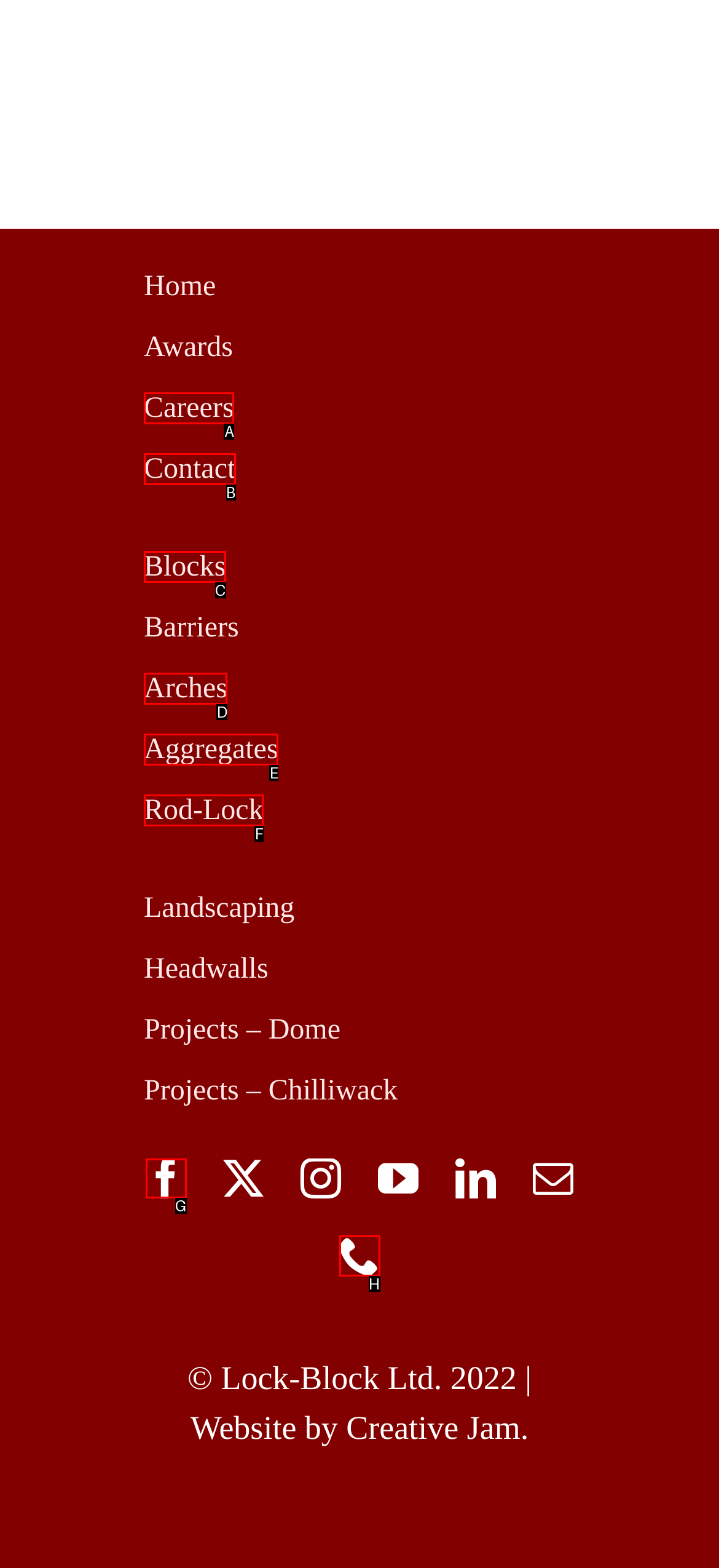Tell me the correct option to click for this task: Follow on Facebook
Write down the option's letter from the given choices.

G